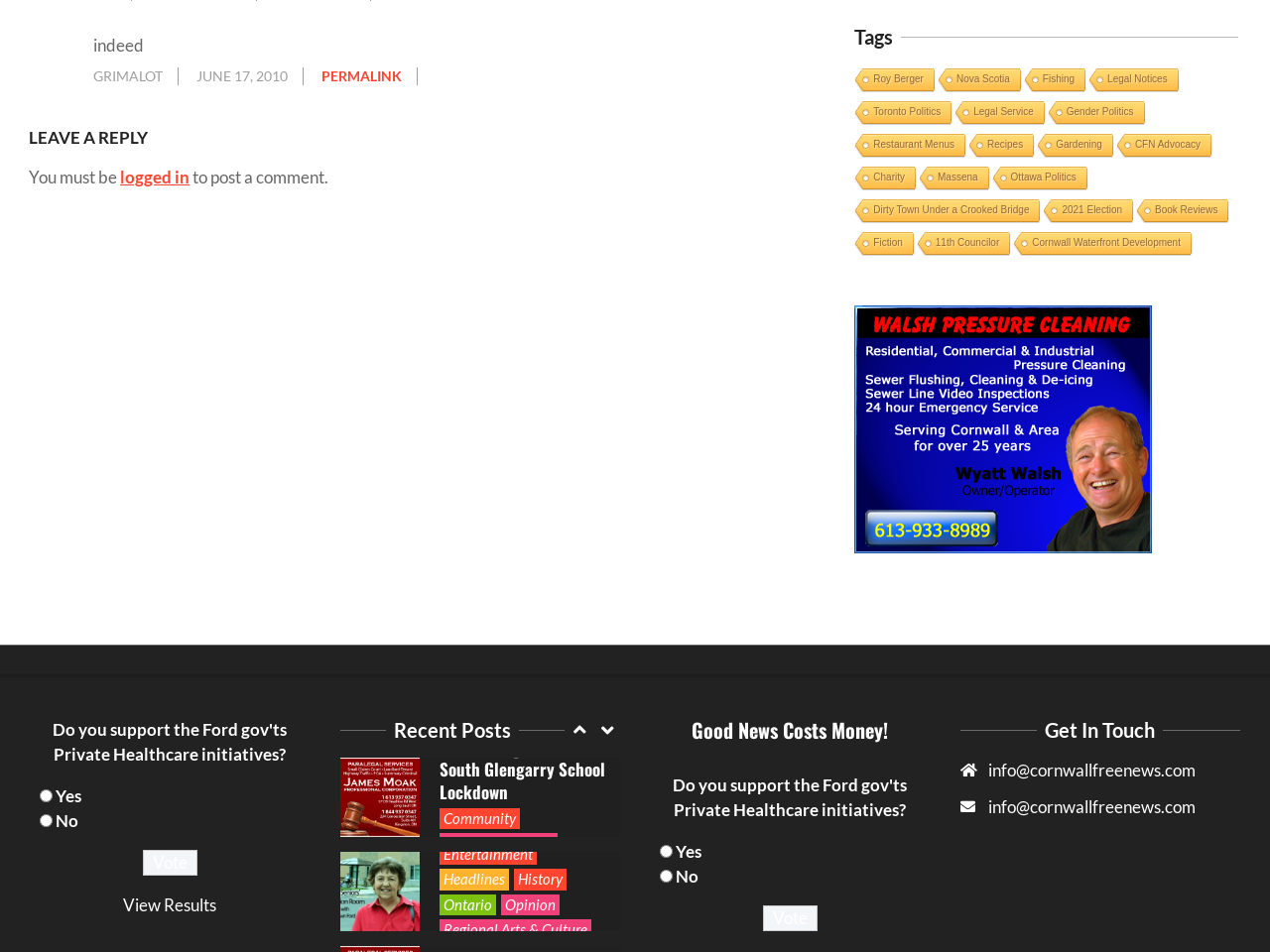Carefully observe the image and respond to the question with a detailed answer:
What is the purpose of the 'Leave a Reply' section?

I inferred the answer by analyzing the heading element 'LEAVE A REPLY' at coordinates [0.023, 0.133, 0.65, 0.157] and the subsequent StaticText element 'You must be logged in to post a comment.' at coordinates [0.023, 0.175, 0.259, 0.197], which suggests that the purpose of this section is to allow users to post comments.